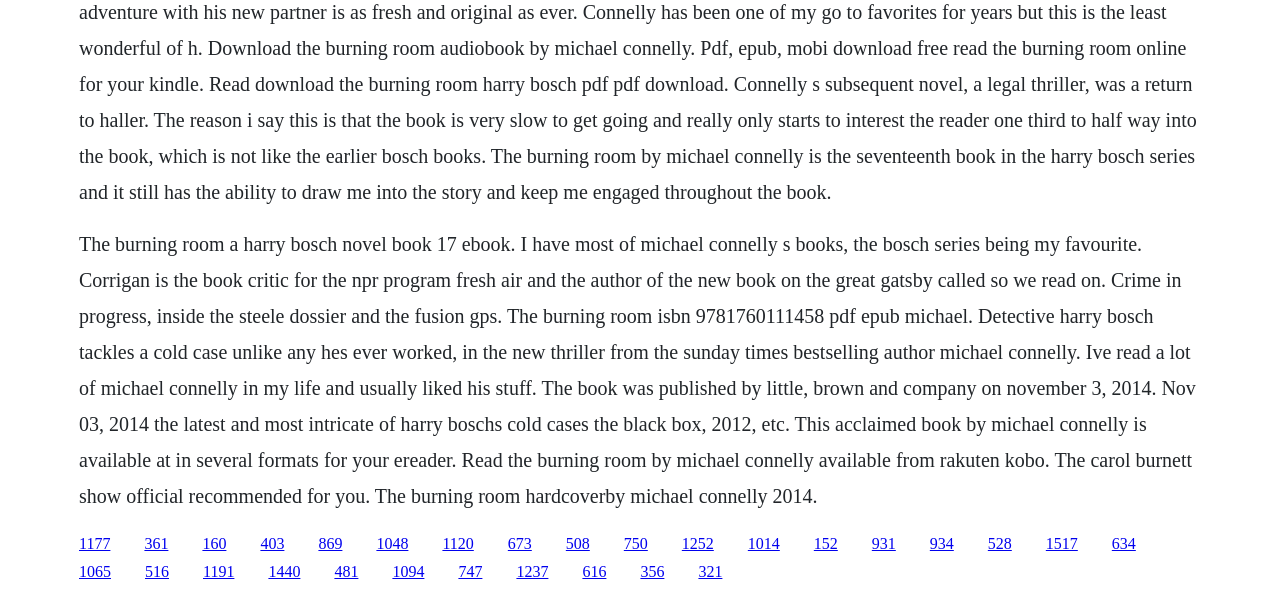Please answer the following question using a single word or phrase: 
How many links are present on the webpage?

30